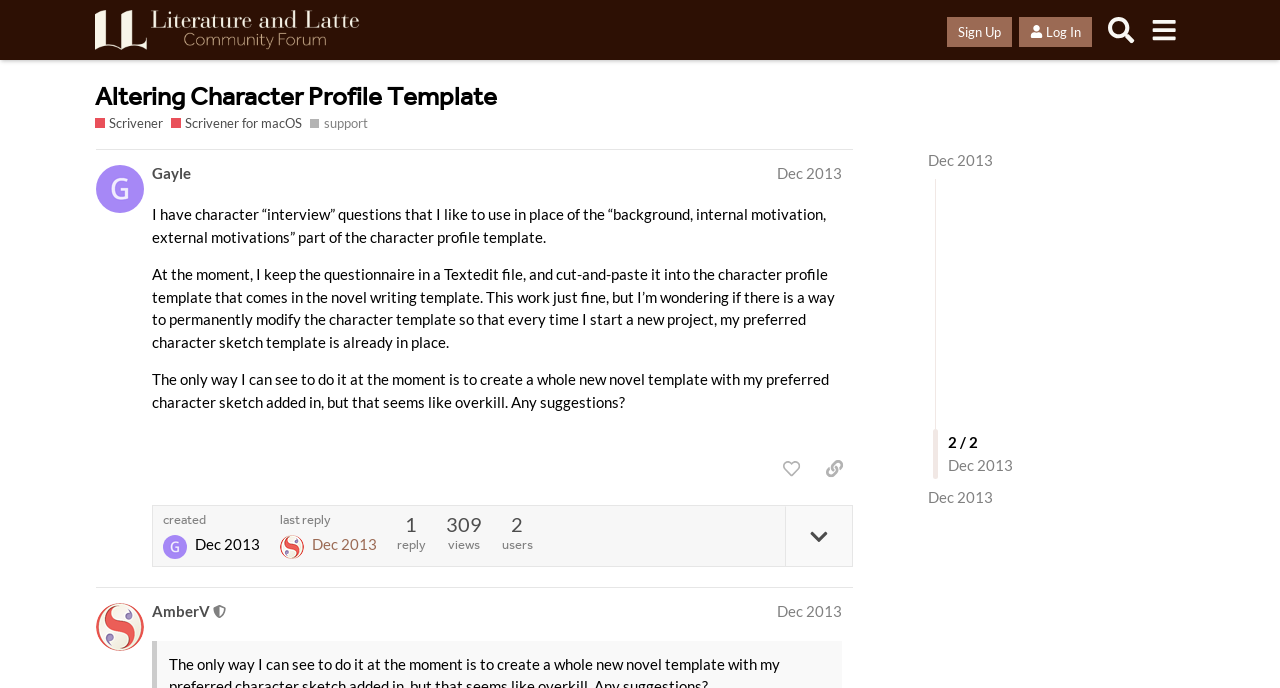Please determine the main heading text of this webpage.

Altering Character Profile Template